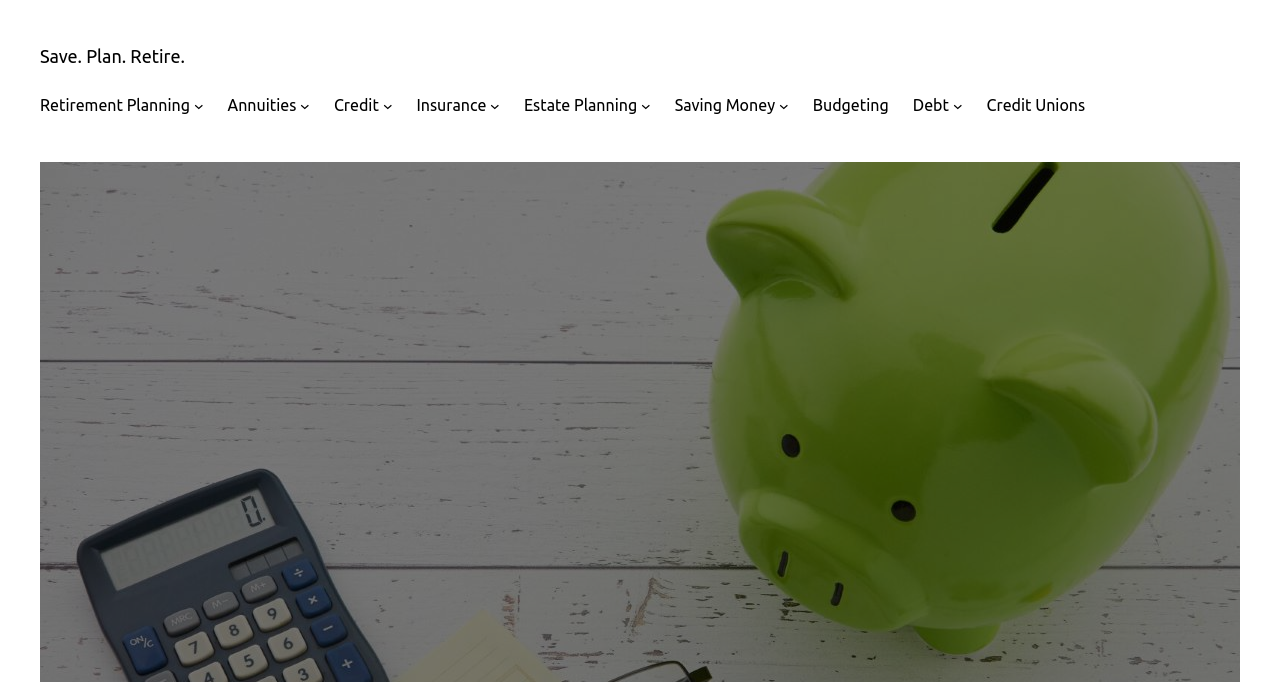Please provide a one-word or phrase answer to the question: 
How many links are there in the navigation section?

11